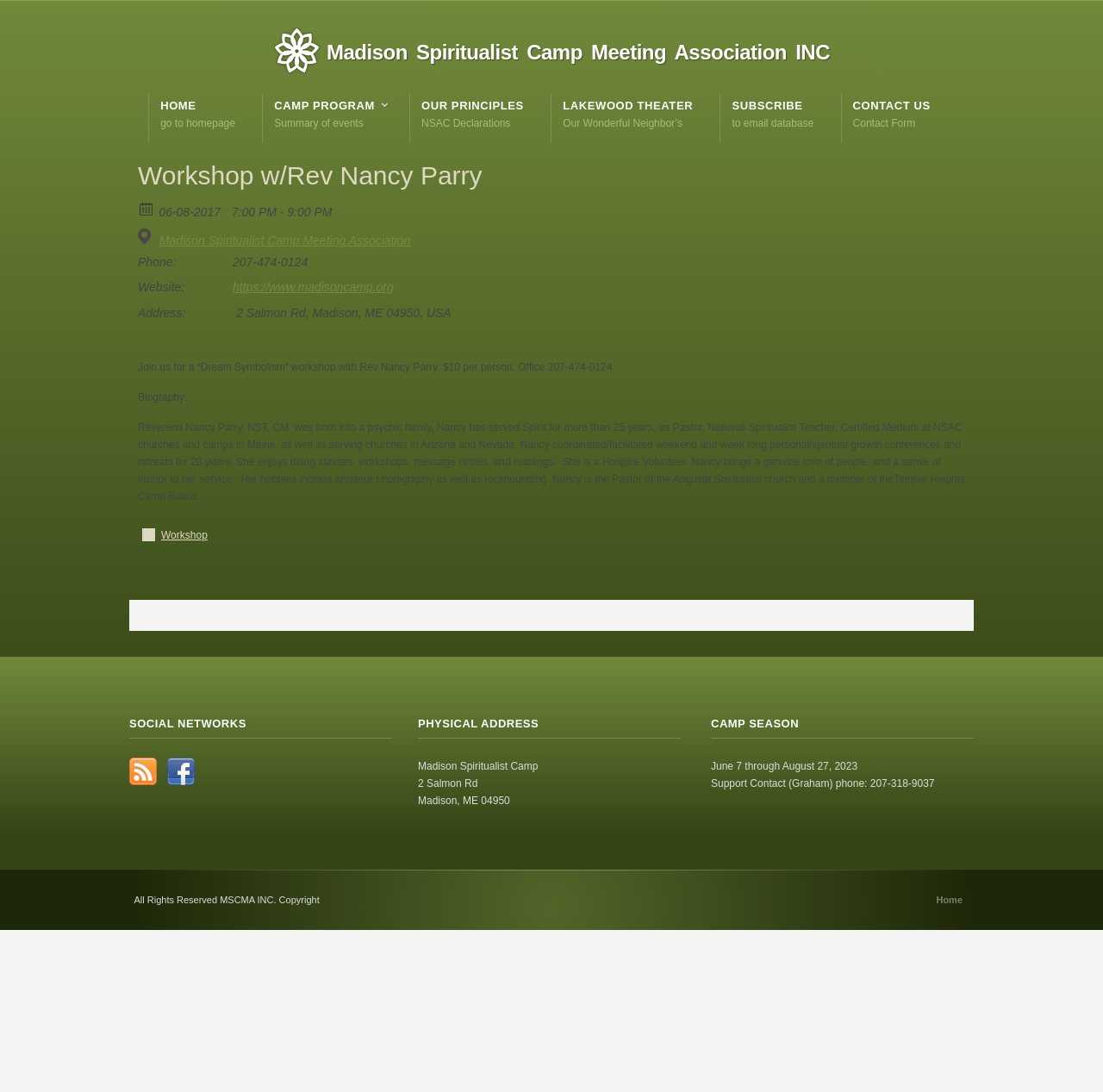Determine the bounding box of the UI component based on this description: "Facebook". The bounding box coordinates should be four float values between 0 and 1, i.e., [left, top, right, bottom].

[0.152, 0.694, 0.177, 0.719]